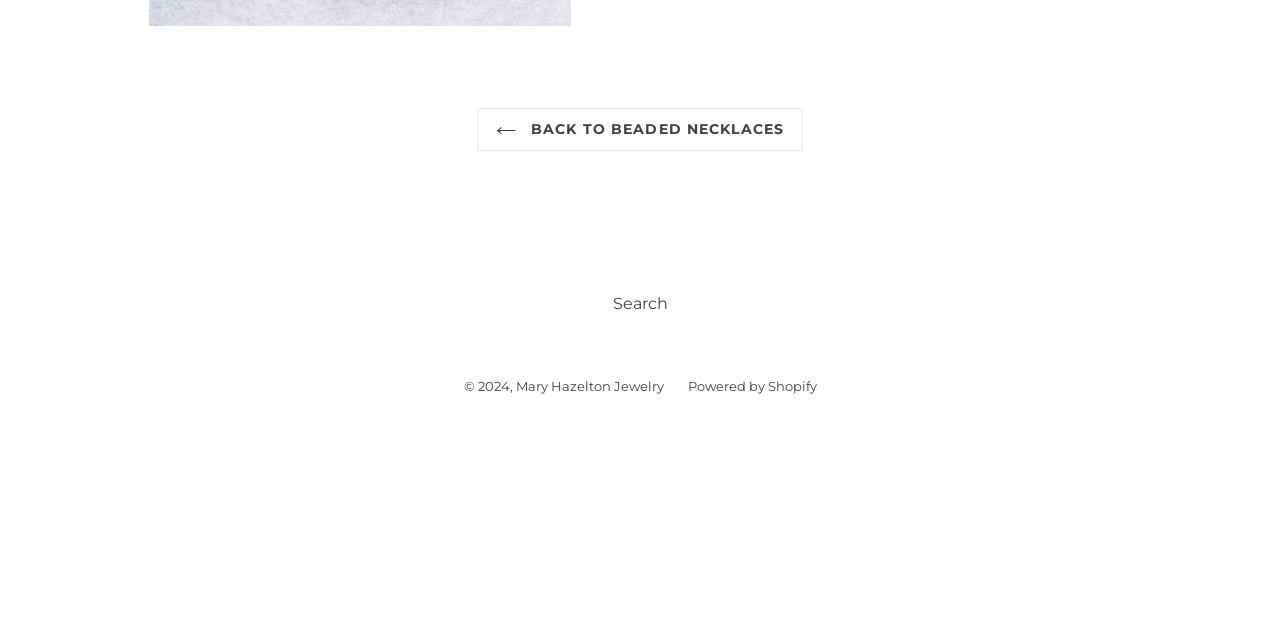Find and provide the bounding box coordinates for the UI element described with: "Search".

[0.479, 0.459, 0.521, 0.489]